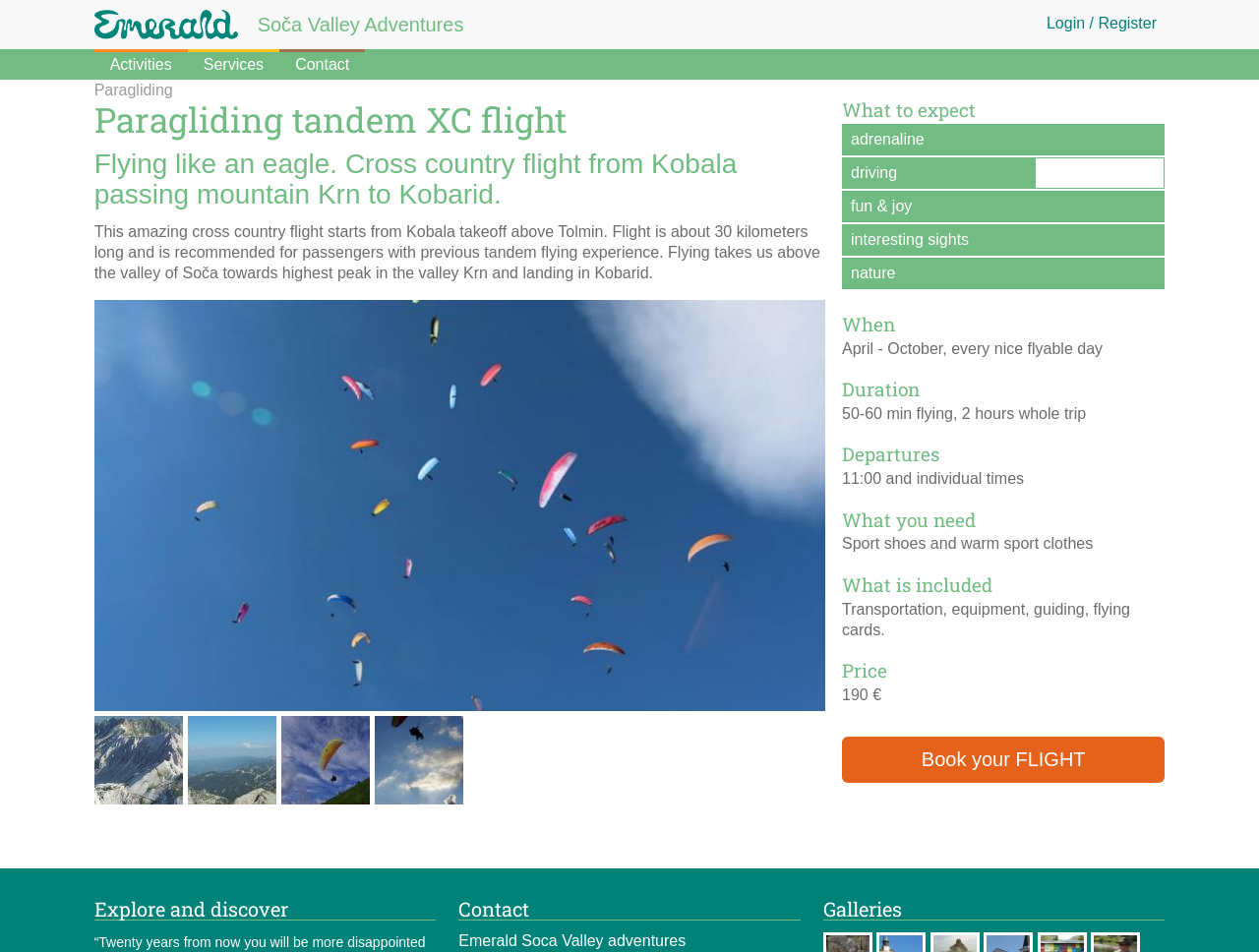What is the purpose of the 'Book your FLIGHT' button? Examine the screenshot and reply using just one word or a brief phrase.

To book a paragliding trip